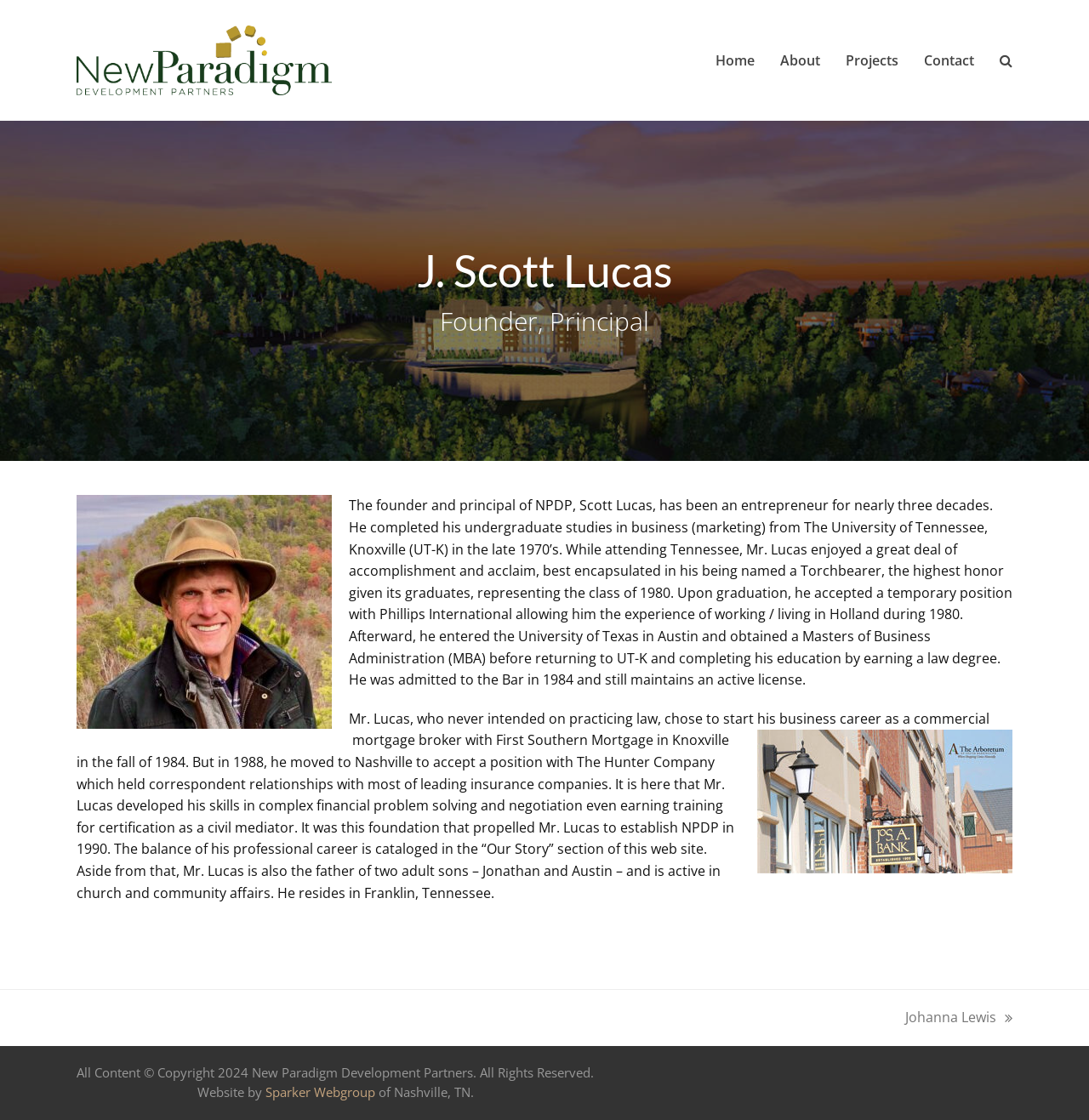Use the information in the screenshot to answer the question comprehensively: Where did Scott Lucas complete his undergraduate studies?

The answer can be found in the StaticText element that describes Scott Lucas' education. This element is located in the article section of the webpage and mentions that Scott Lucas completed his undergraduate studies in business (marketing) from The University of Tennessee, Knoxville.